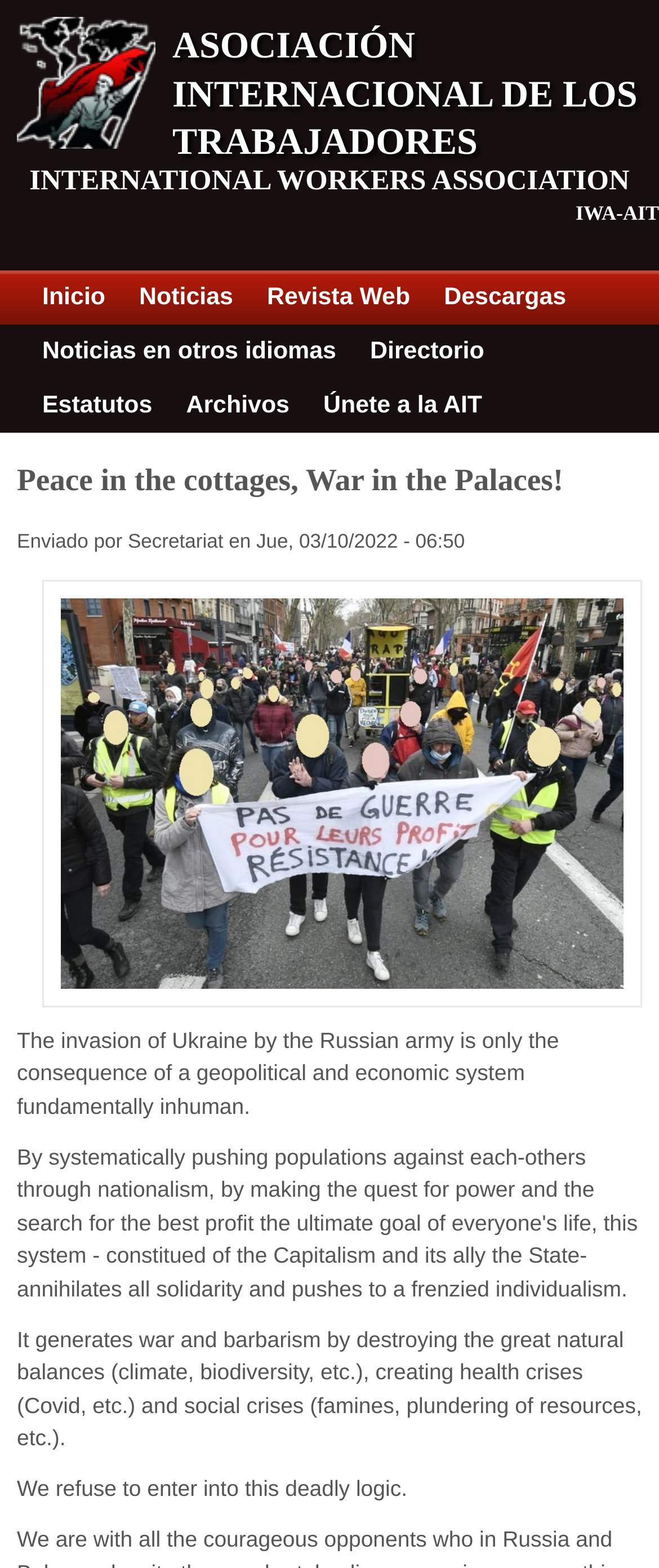Please find the bounding box coordinates of the element's region to be clicked to carry out this instruction: "Go to the homepage".

None